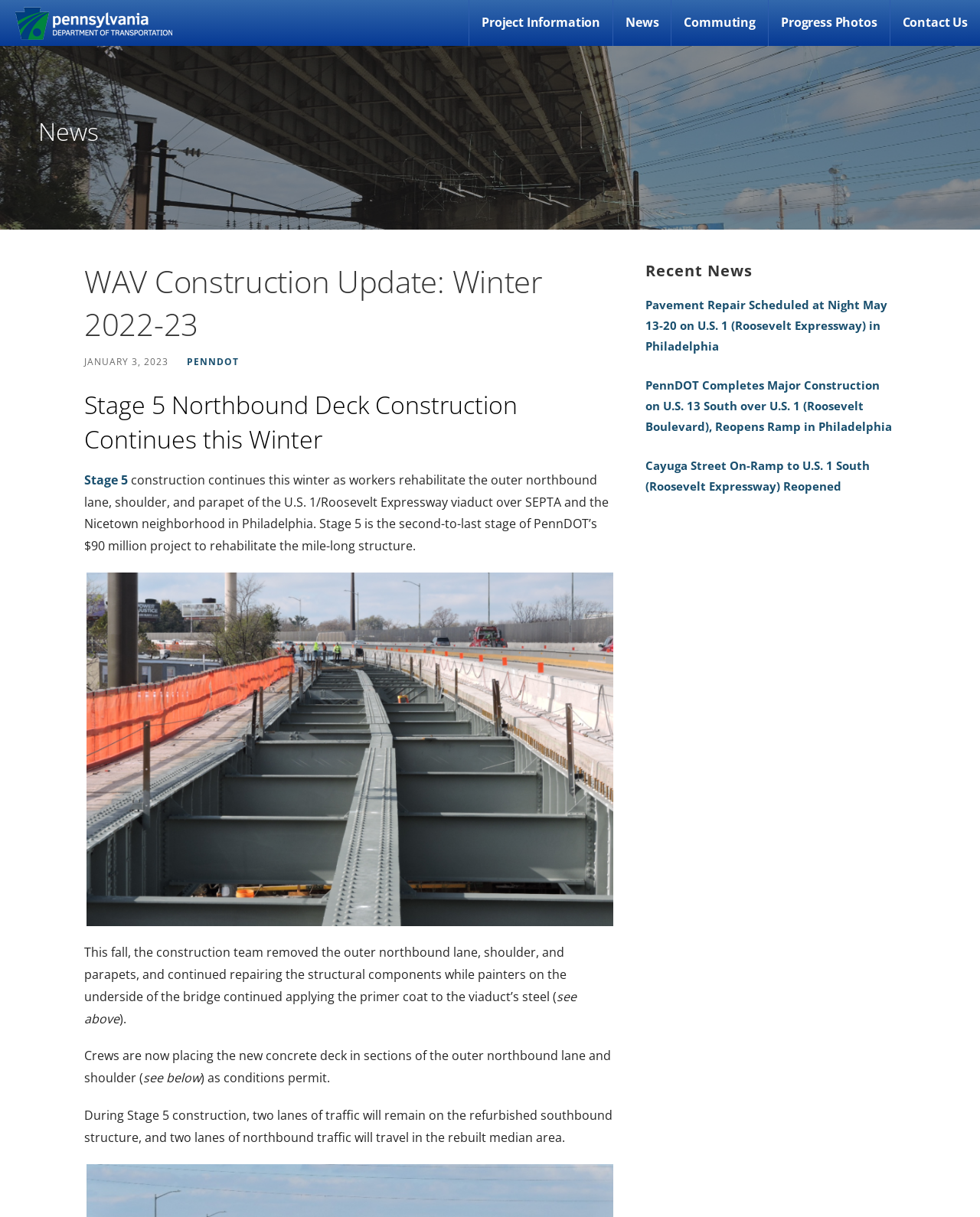What is the cost of the project? Based on the image, give a response in one word or a short phrase.

$90 million